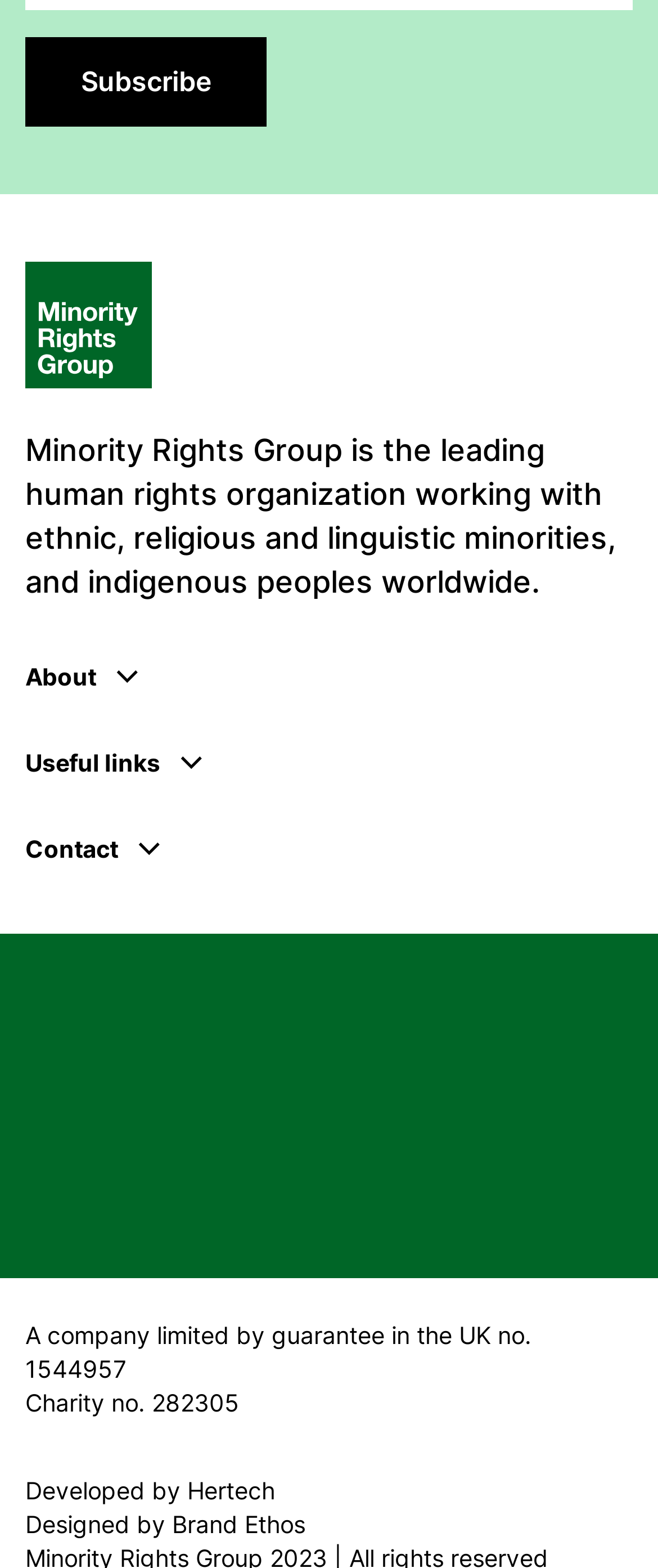Determine the bounding box of the UI component based on this description: "Brett Levy". The bounding box coordinates should be four float values between 0 and 1, i.e., [left, top, right, bottom].

None